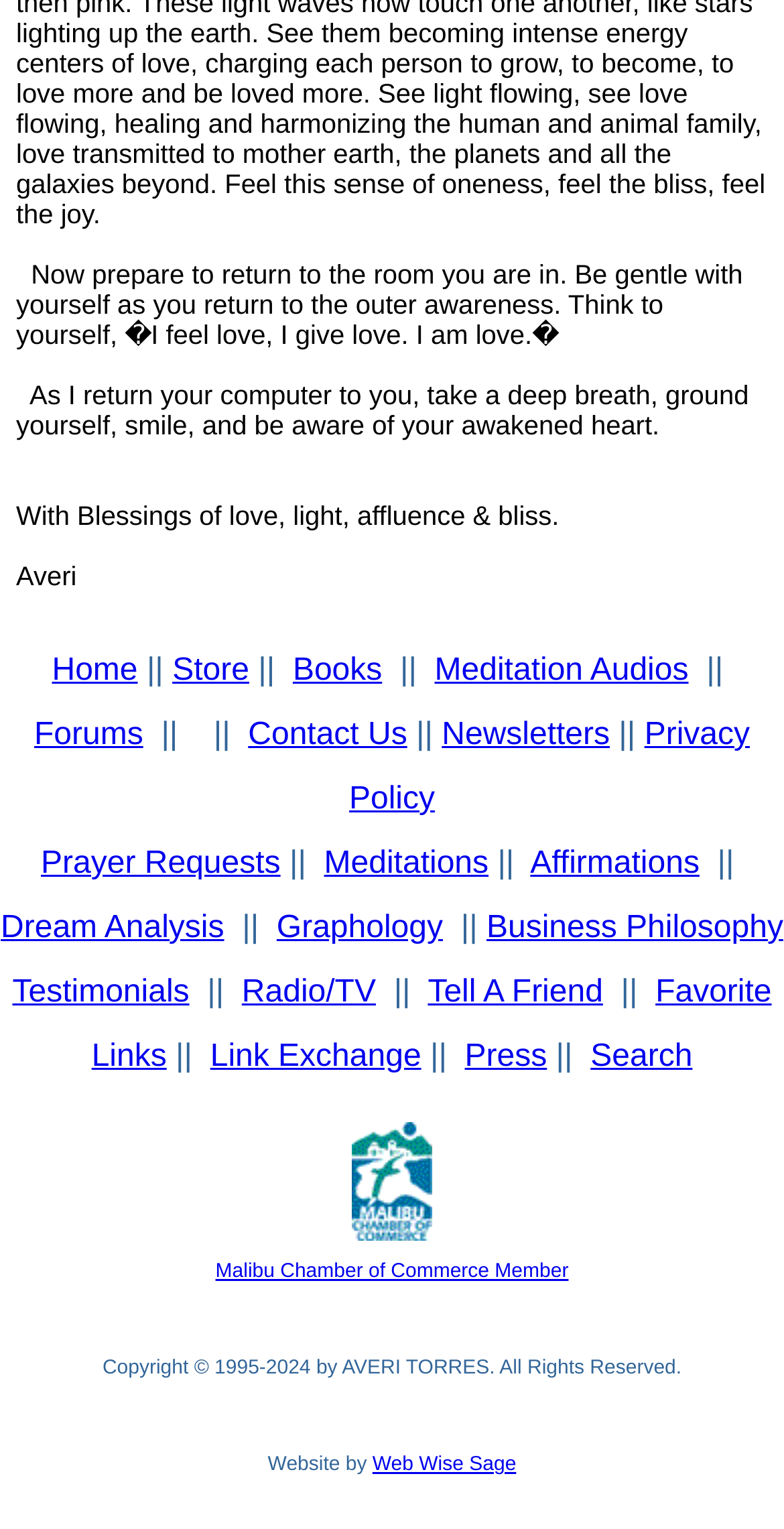What is the name of the chamber of commerce mentioned on the webpage?
Answer with a single word or short phrase according to what you see in the image.

Malibu Chamber of Commerce